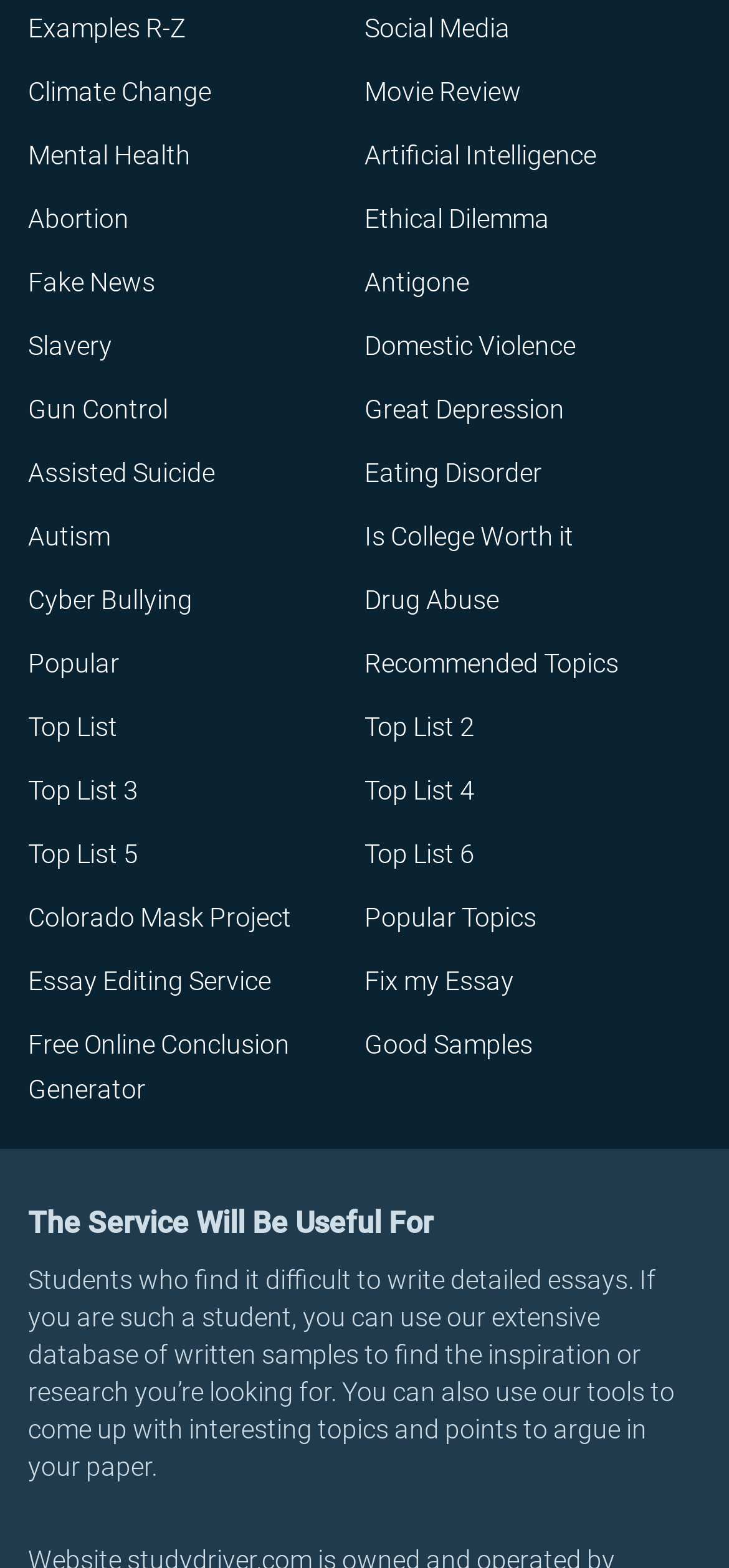What is the position of the 'Social Media' link relative to the 'Examples R-Z' link?
From the screenshot, provide a brief answer in one word or phrase.

To the right